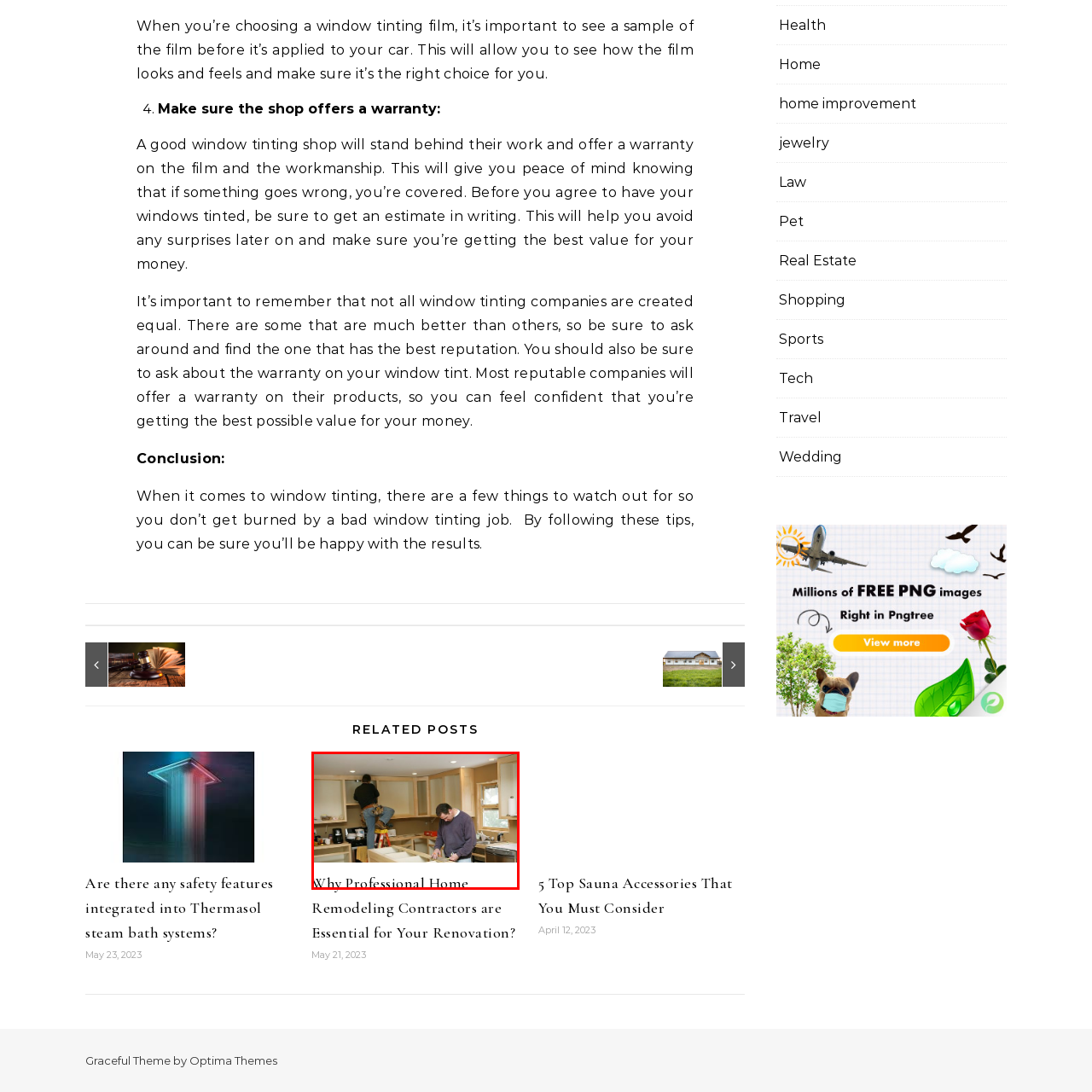Refer to the image enclosed in the red bounding box, then answer the following question in a single word or phrase: What is the state of the kitchen renovation?

partially completed